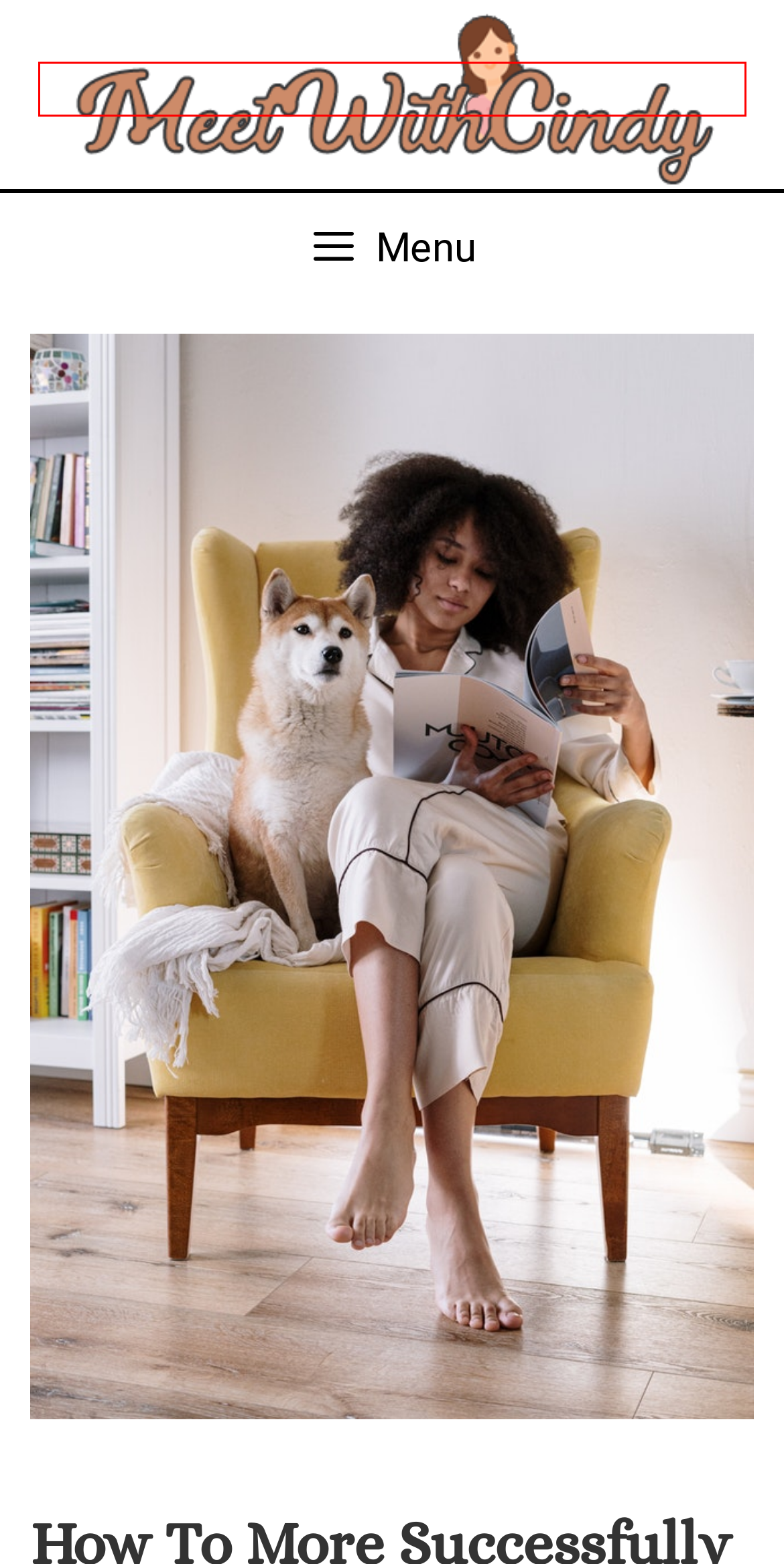Review the webpage screenshot provided, noting the red bounding box around a UI element. Choose the description that best matches the new webpage after clicking the element within the bounding box. The following are the options:
A. Finance - Meet with Cindy
B. Others - Meet with Cindy
C. Meet with Cindy - Cindy’s Blog
D. 5 Ways to Show Your Pet Some Love - Meet with Cindy
E. Four jobs you can do with a nursing administration degree - Meet with Cindy
F. Fitness - Meet with Cindy
G. Travel - Meet with Cindy
H. Trending family entertainment ideas - Meet with Cindy

C